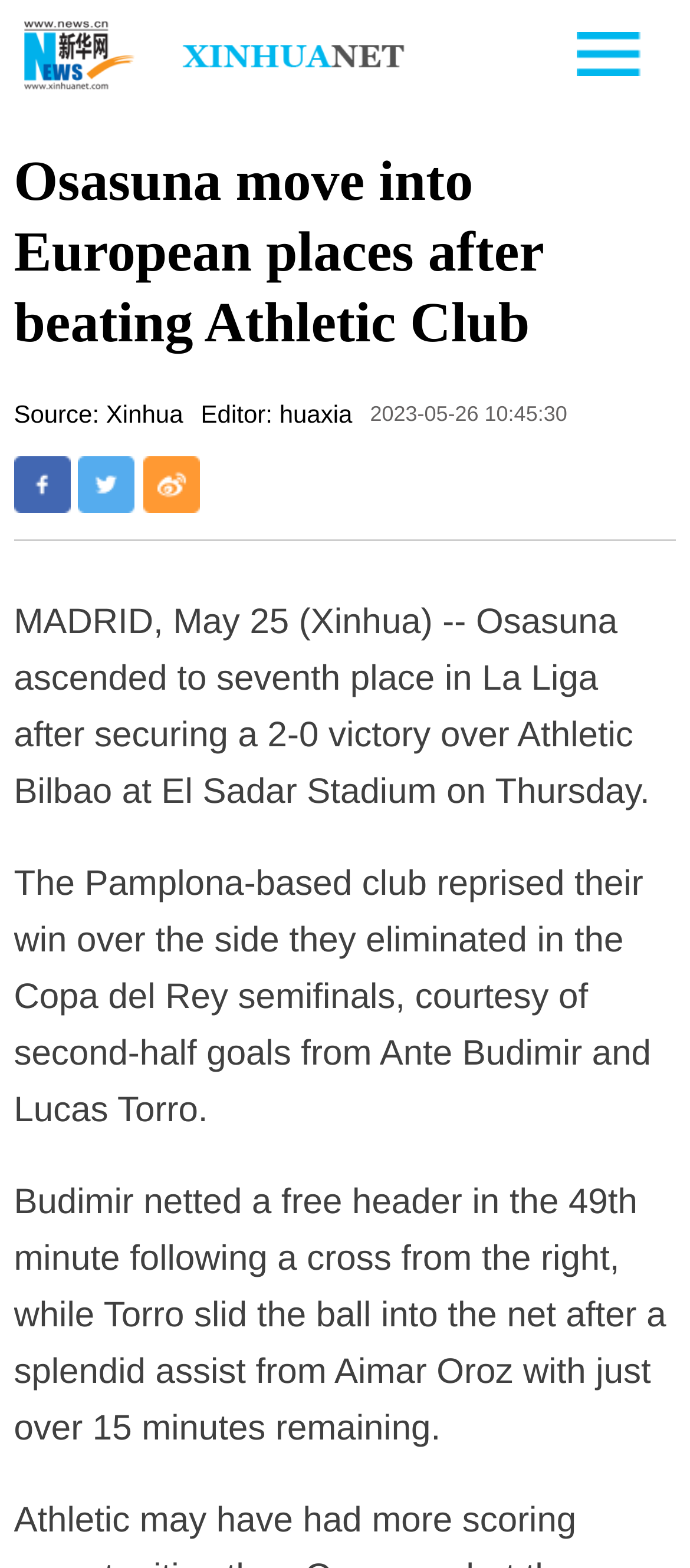Give a one-word or phrase response to the following question: Who is the editor of the article?

huaxia